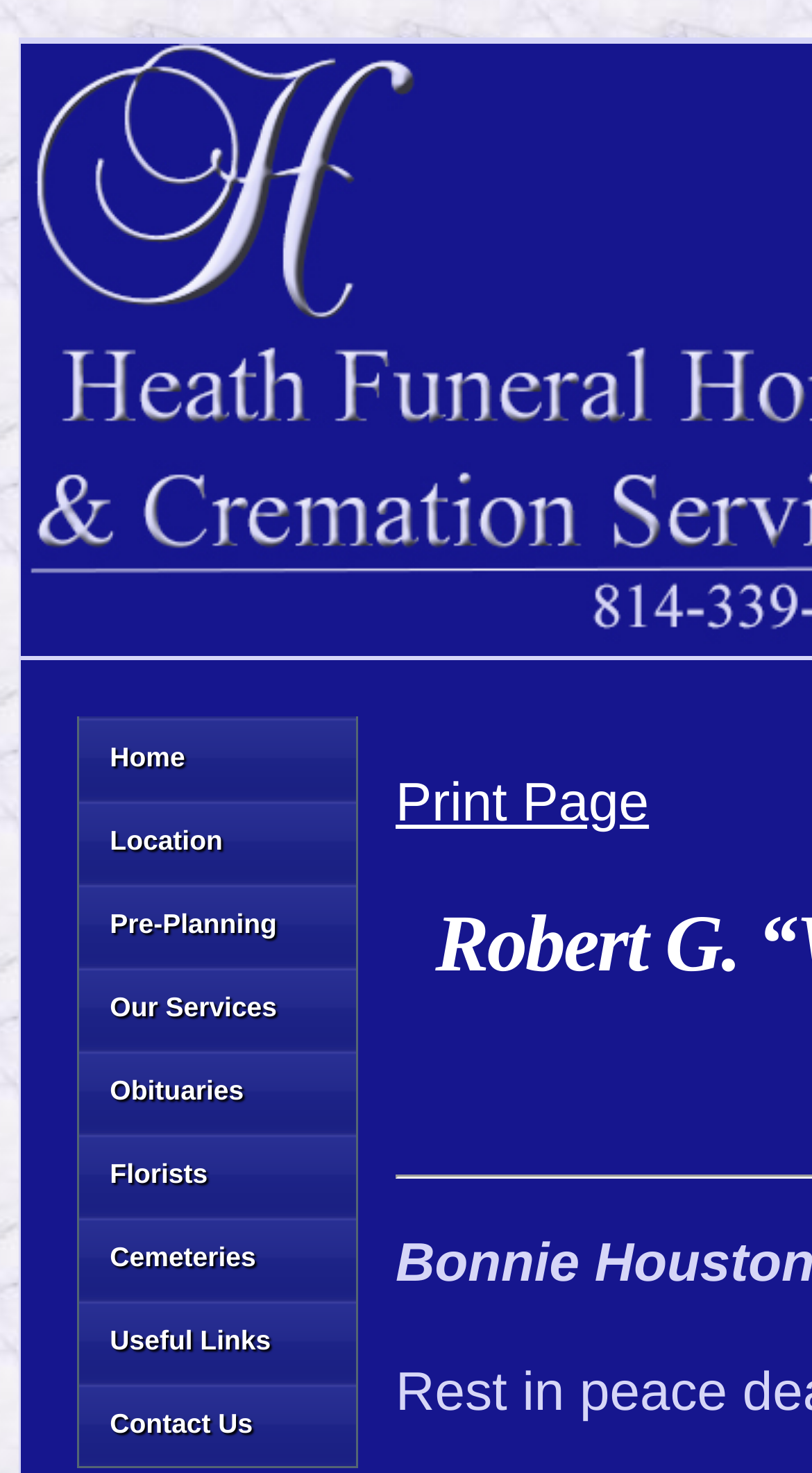What is the purpose of the 'Print Page' link?
Please use the image to provide an in-depth answer to the question.

The 'Print Page' link has a bounding box coordinate of [0.487, 0.523, 0.799, 0.566] and its OCR text is 'Print Page', which suggests that its purpose is to allow users to print the current webpage.